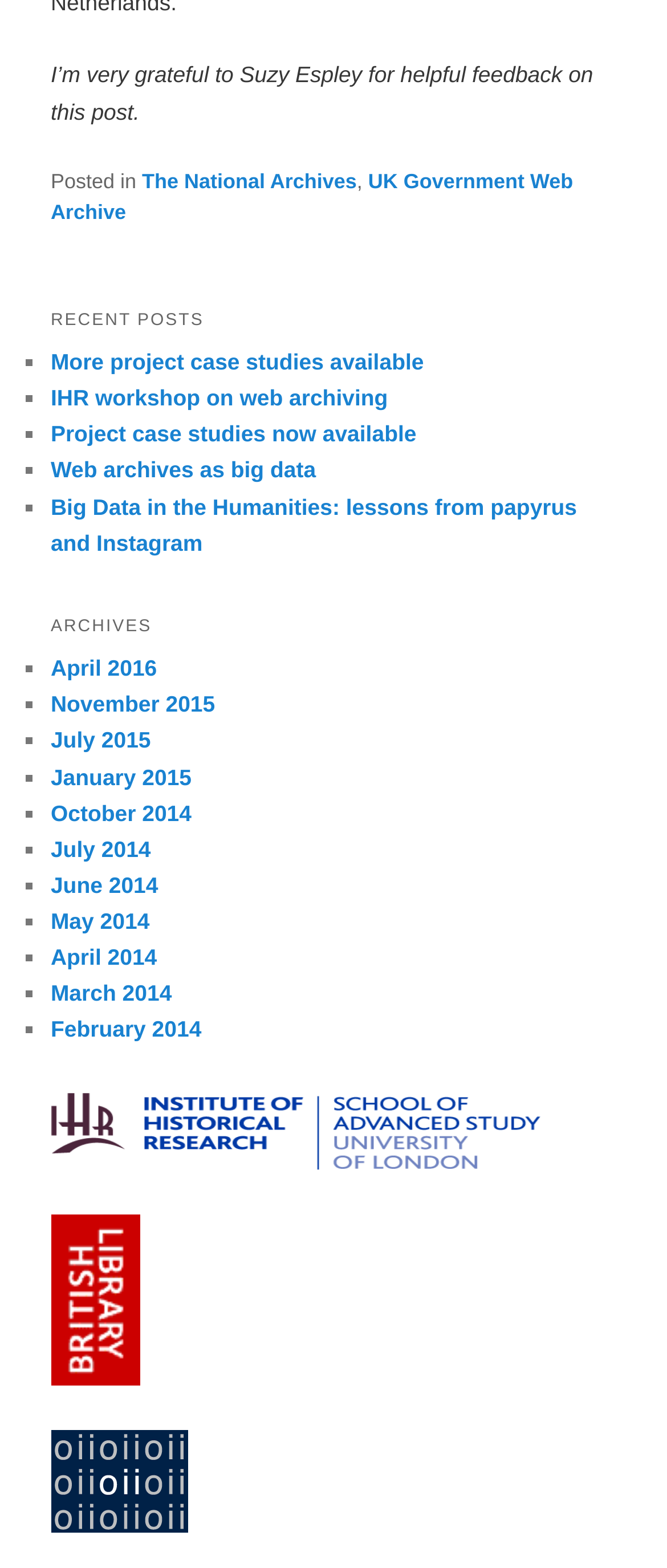Find the bounding box coordinates of the area to click in order to follow the instruction: "See other products".

None